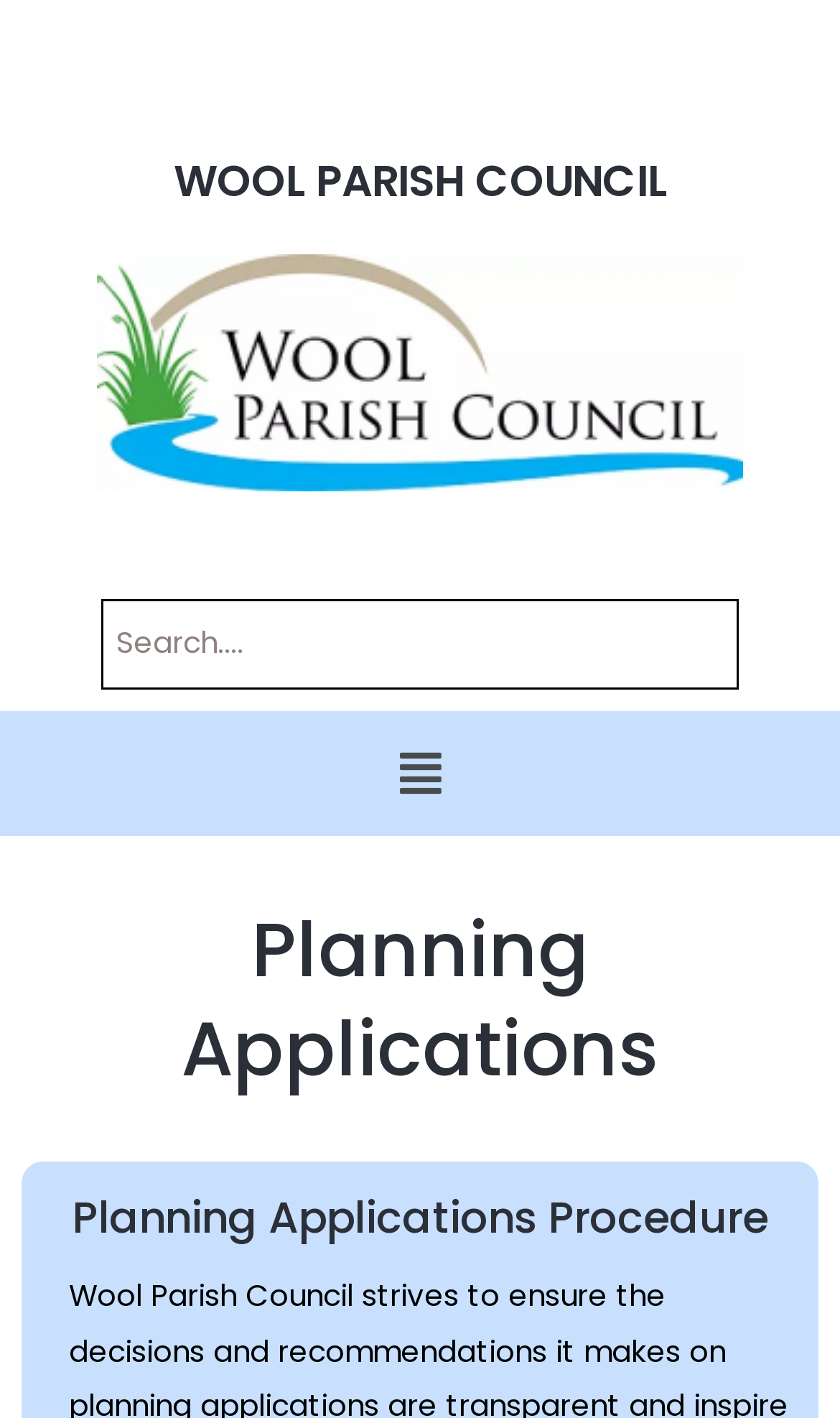Based on the element description name="s" placeholder="Search...." title="Search", identify the bounding box coordinates for the UI element. The coordinates should be in the format (top-left x, top-left y, bottom-right x, bottom-right y) and within the 0 to 1 range.

[0.123, 0.424, 0.877, 0.485]